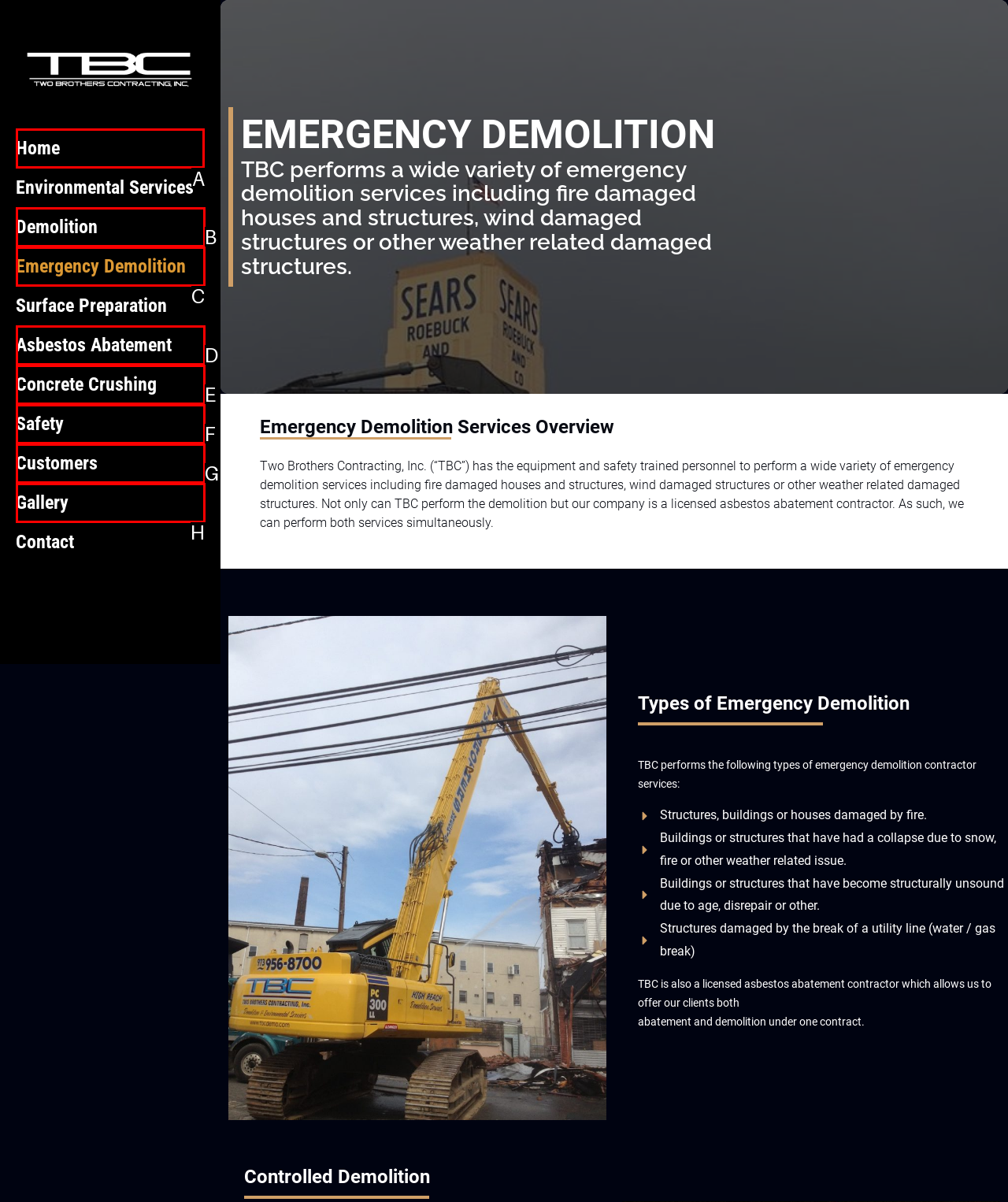Choose the letter of the element that should be clicked to complete the task: Click on the Home link
Answer with the letter from the possible choices.

A